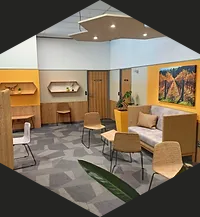Offer a detailed narrative of the scene depicted in the image.

The image showcases a stylish shared workspace at Hastings HIVE, designed to foster collaboration and creativity. Featuring modern furnishings, the room includes comfortable seating arrangements with a mix of soft and structured chairs around a small table. The inviting atmosphere is enhanced by warm wooden accents and vibrant yellow walls, complemented by a large artwork depicting an outdoor scene. Natural light floods the space, further showcasing the attention to detail in the interior design. This area serves as a perfect environment for team meetings or casual catch-ups, emphasizing Hastings HIVE's commitment to providing flexible office solutions.